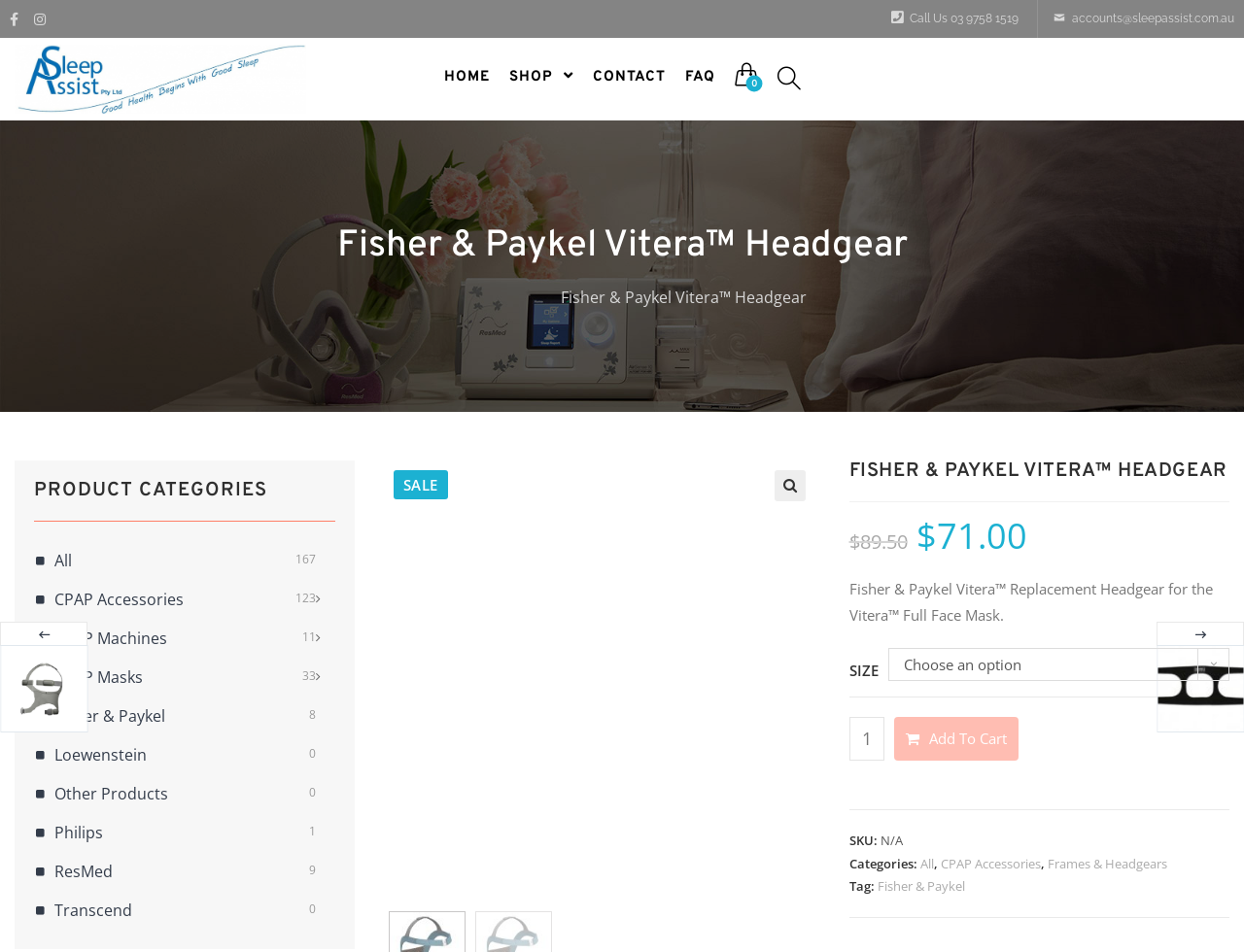What is the category of the product 'Fisher & Paykel Simplus Full Face CPAP Mask Headgear'?
Please provide a single word or phrase as your answer based on the screenshot.

CPAP Accessories